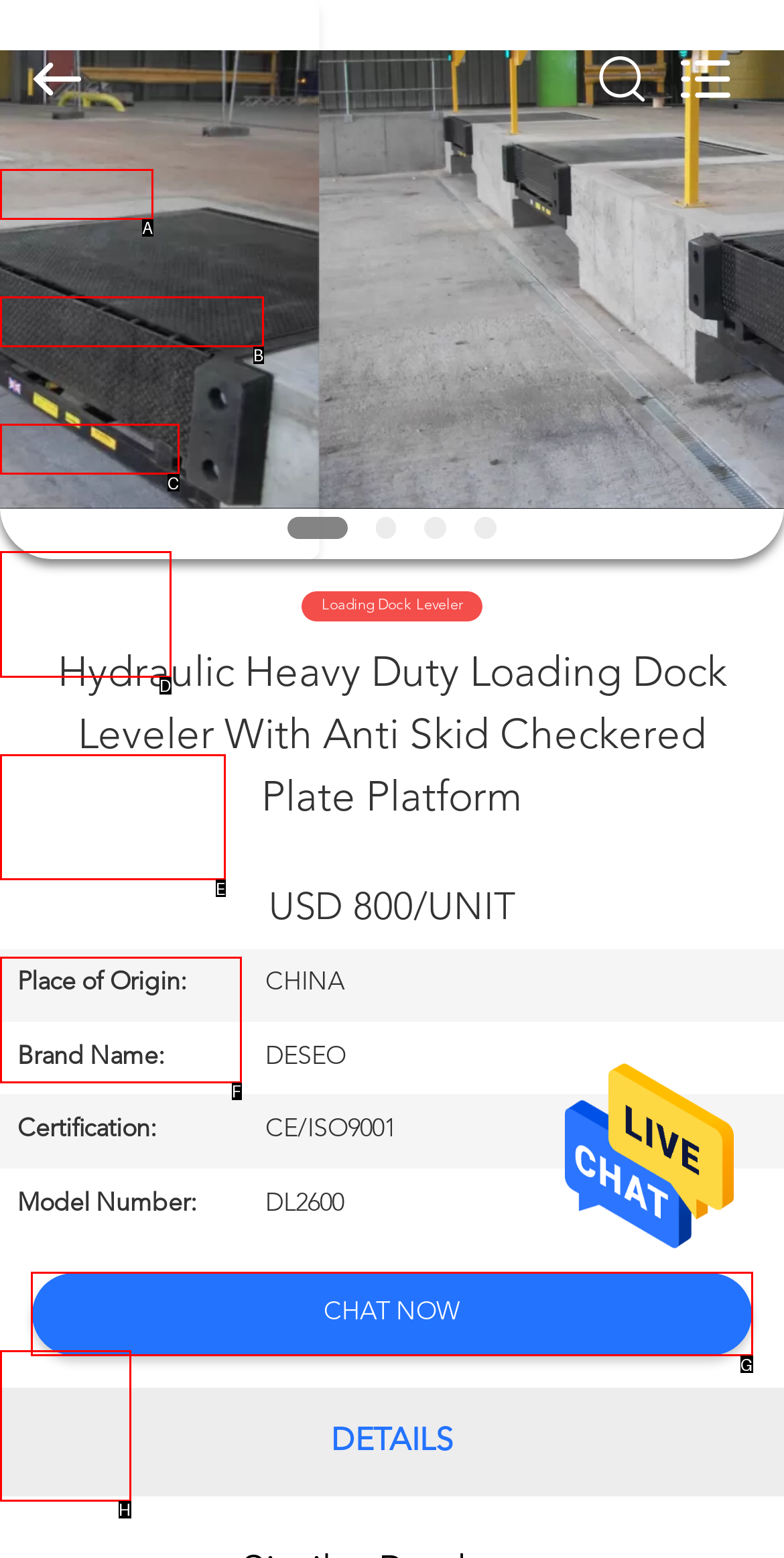Based on the given description: About Us, determine which HTML element is the best match. Respond with the letter of the chosen option.

D